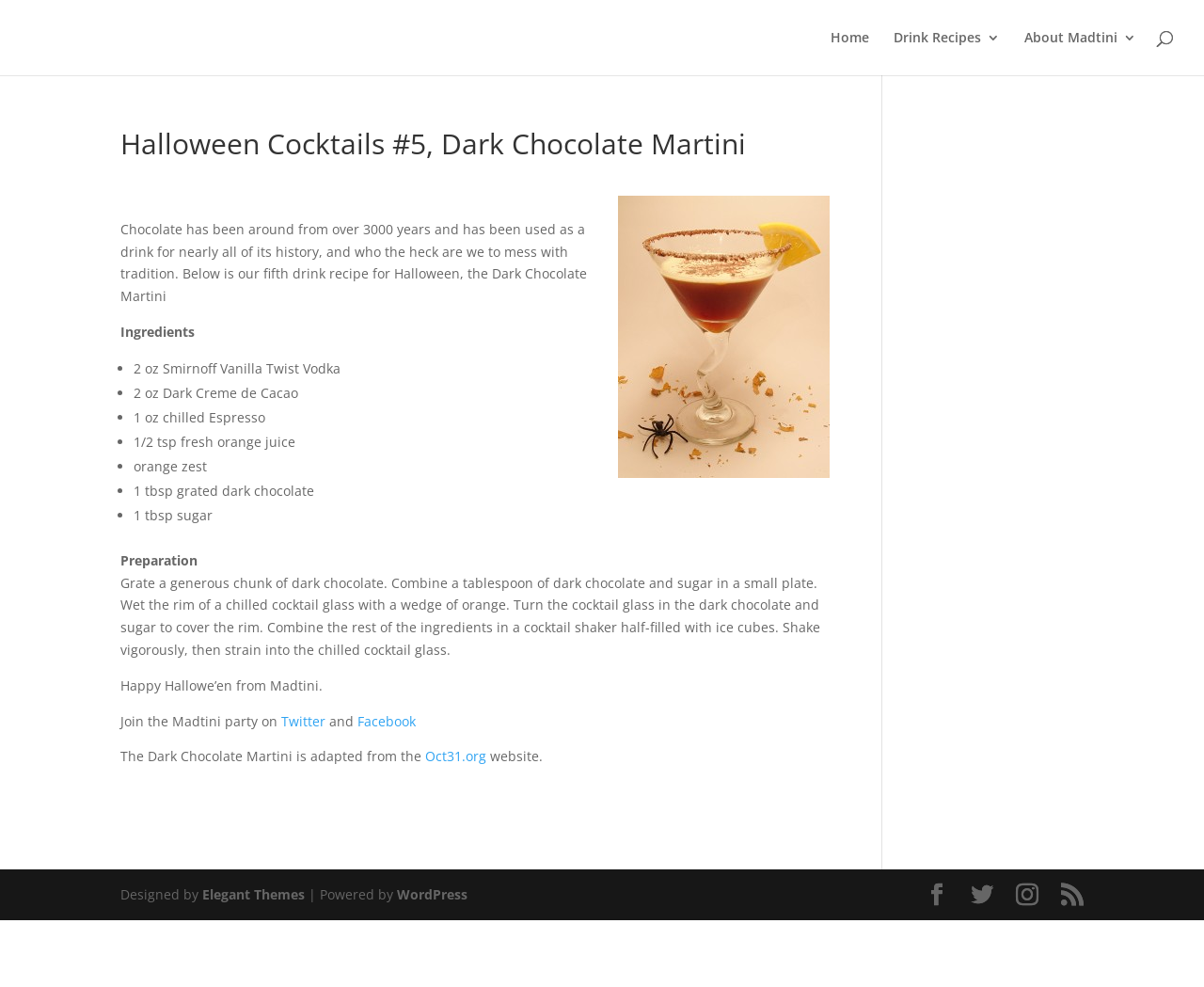Extract the heading text from the webpage.

Halloween Cocktails #5, Dark Chocolate Martini